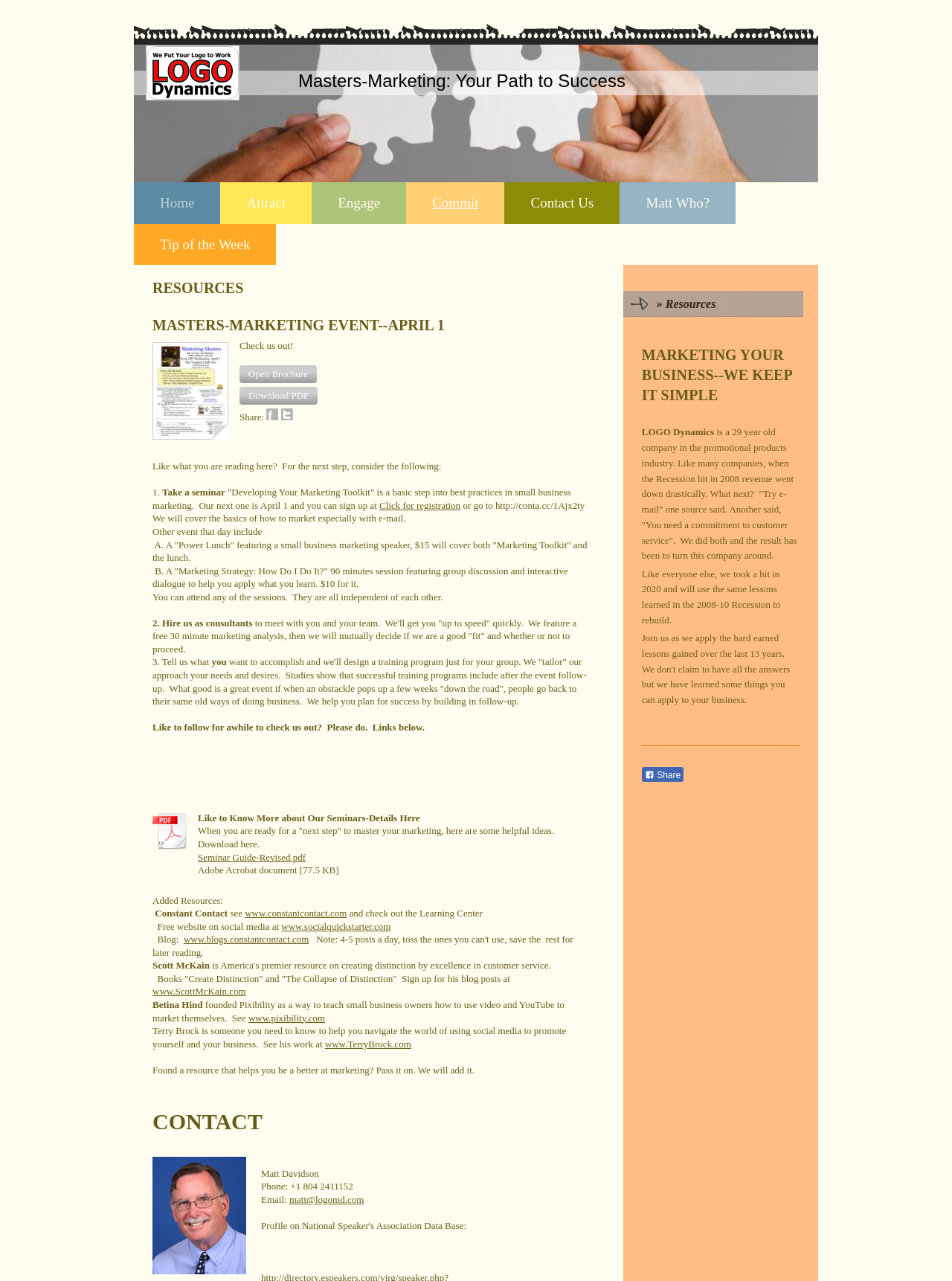Could you highlight the region that needs to be clicked to execute the instruction: "Click for registration"?

[0.399, 0.39, 0.484, 0.399]